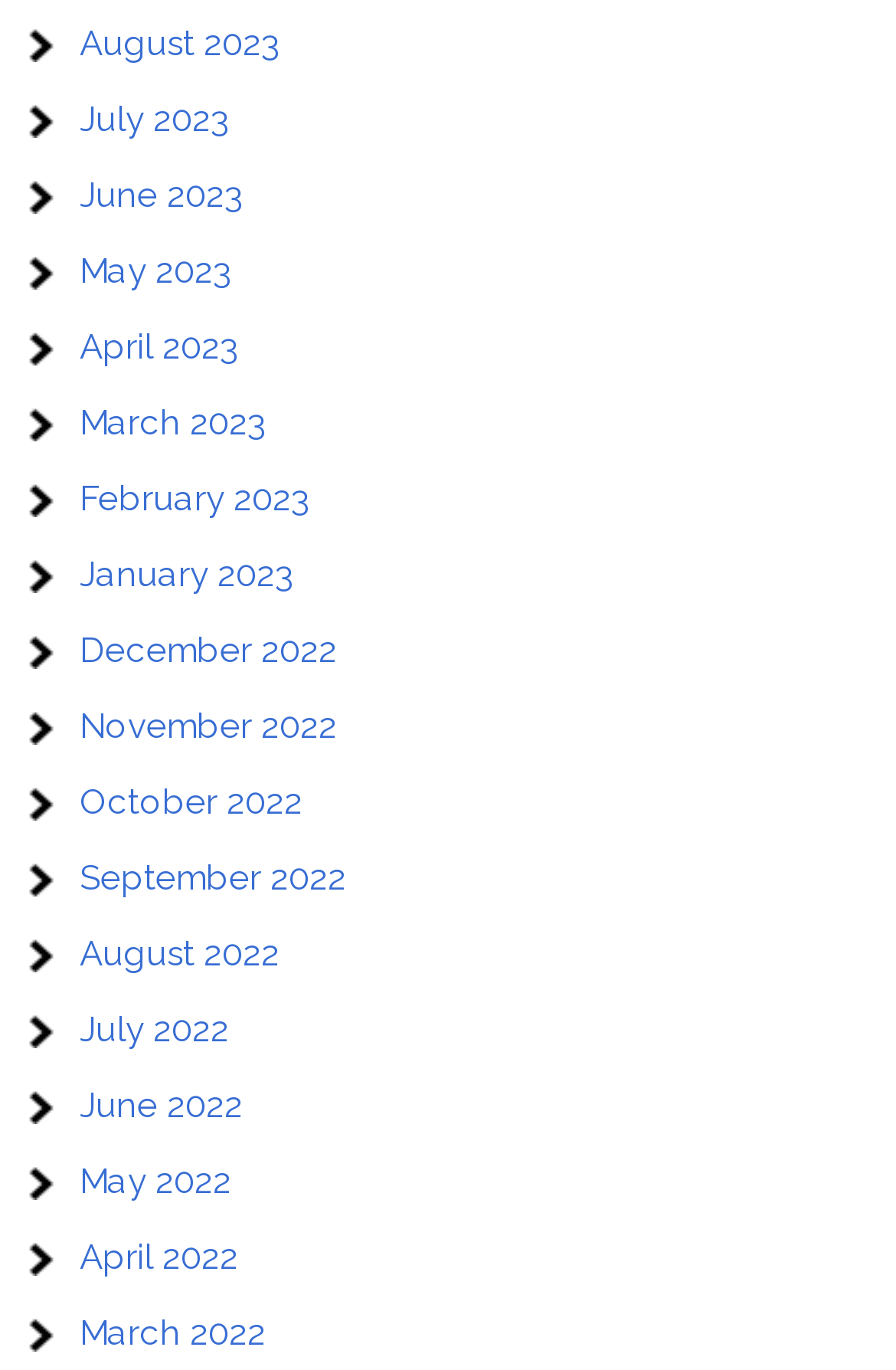Pinpoint the bounding box coordinates of the area that must be clicked to complete this instruction: "View April 2022".

[0.089, 0.903, 0.266, 0.933]